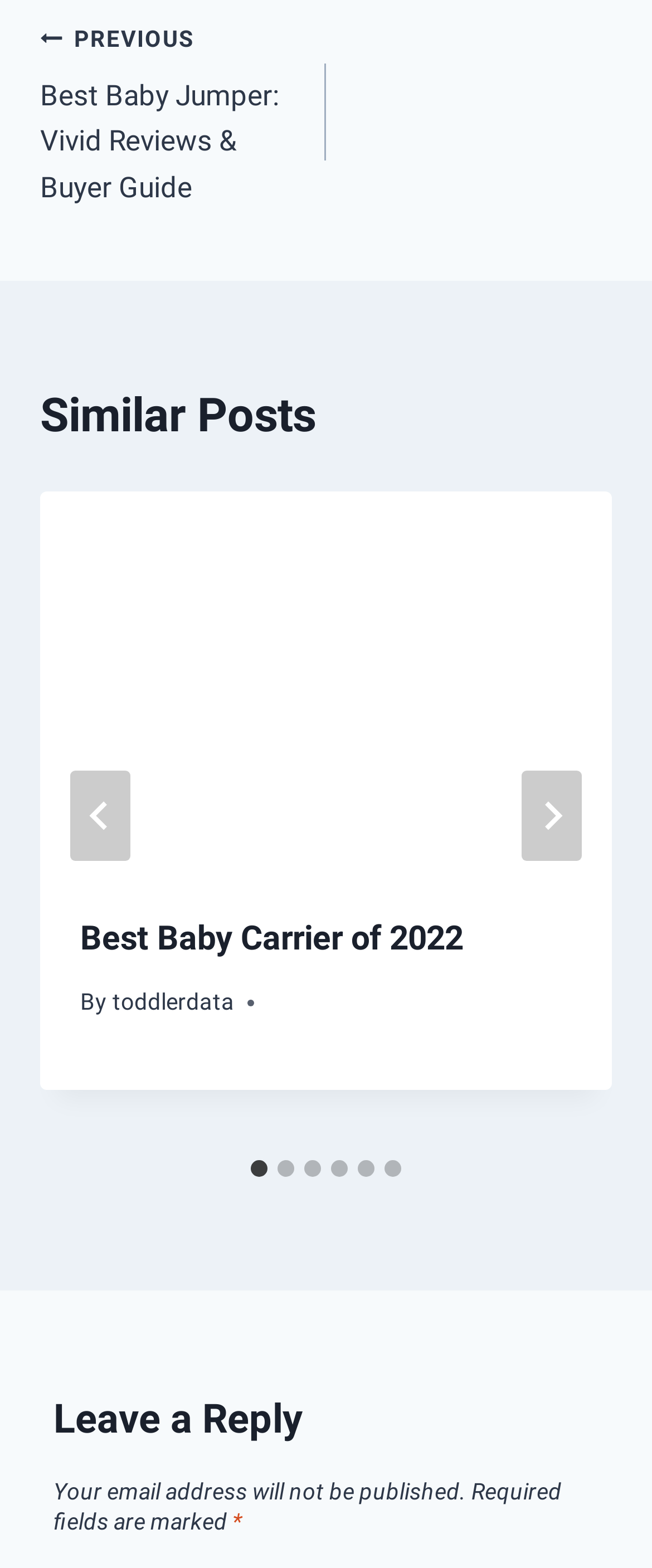Please find the bounding box coordinates of the section that needs to be clicked to achieve this instruction: "Click on the 'PREVIOUS Best Baby Jumper: Vivid Reviews & Buyer Guide' link".

[0.062, 0.009, 0.5, 0.134]